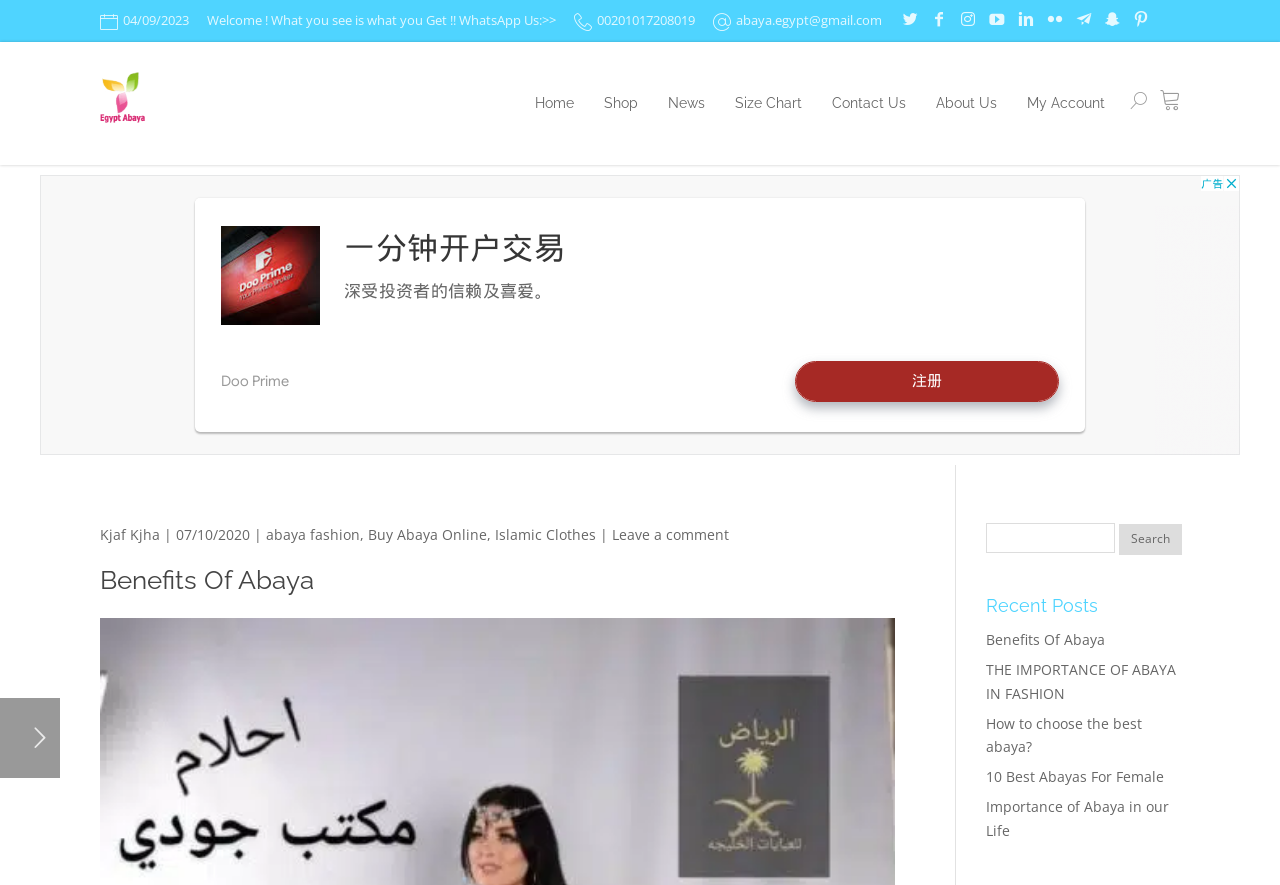Could you determine the bounding box coordinates of the clickable element to complete the instruction: "Click the 'Home' link"? Provide the coordinates as four float numbers between 0 and 1, i.e., [left, top, right, bottom].

[0.418, 0.047, 0.448, 0.186]